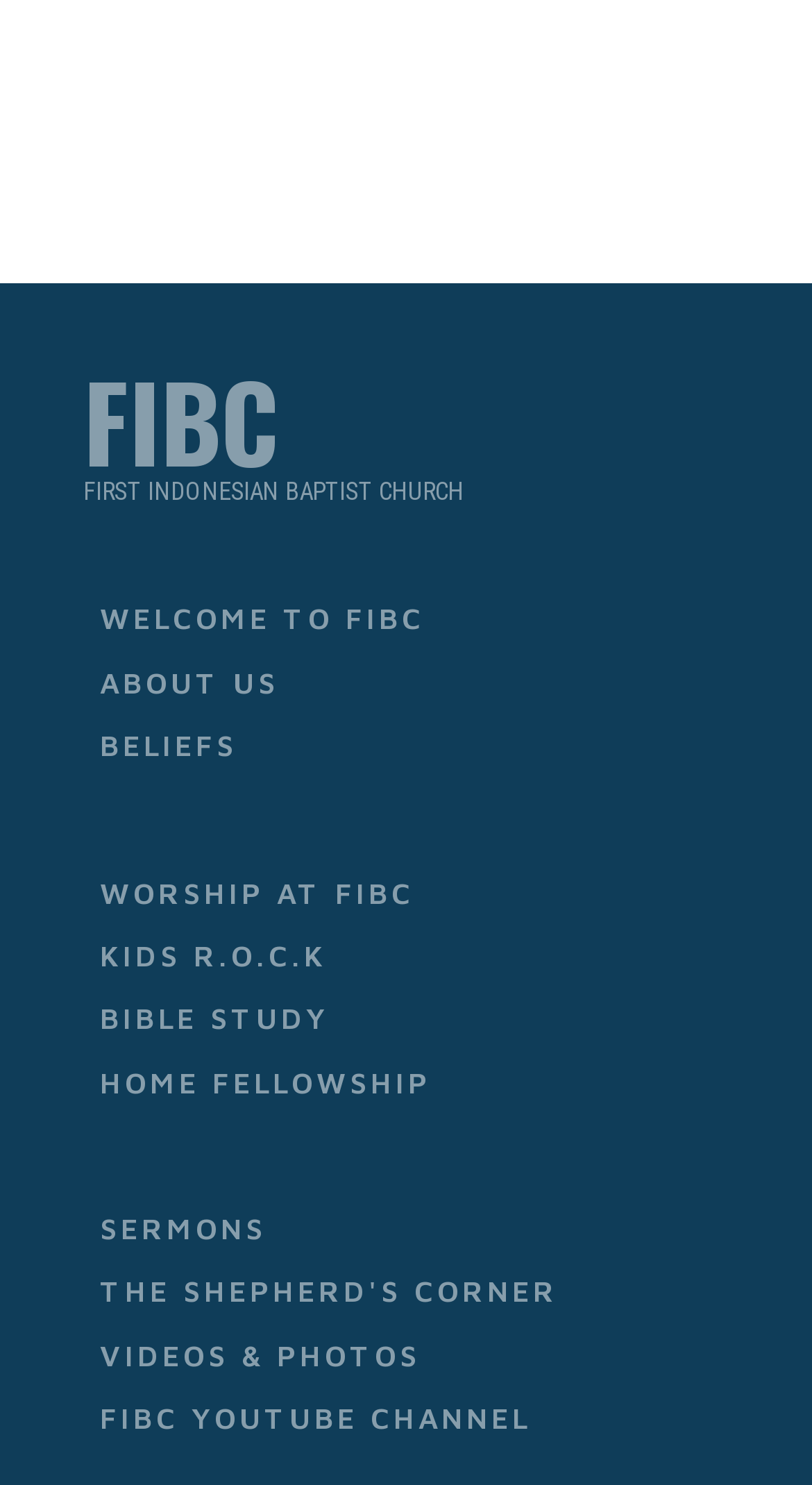Determine the bounding box coordinates of the area to click in order to meet this instruction: "visit FIBC homepage".

[0.103, 0.247, 0.897, 0.34]